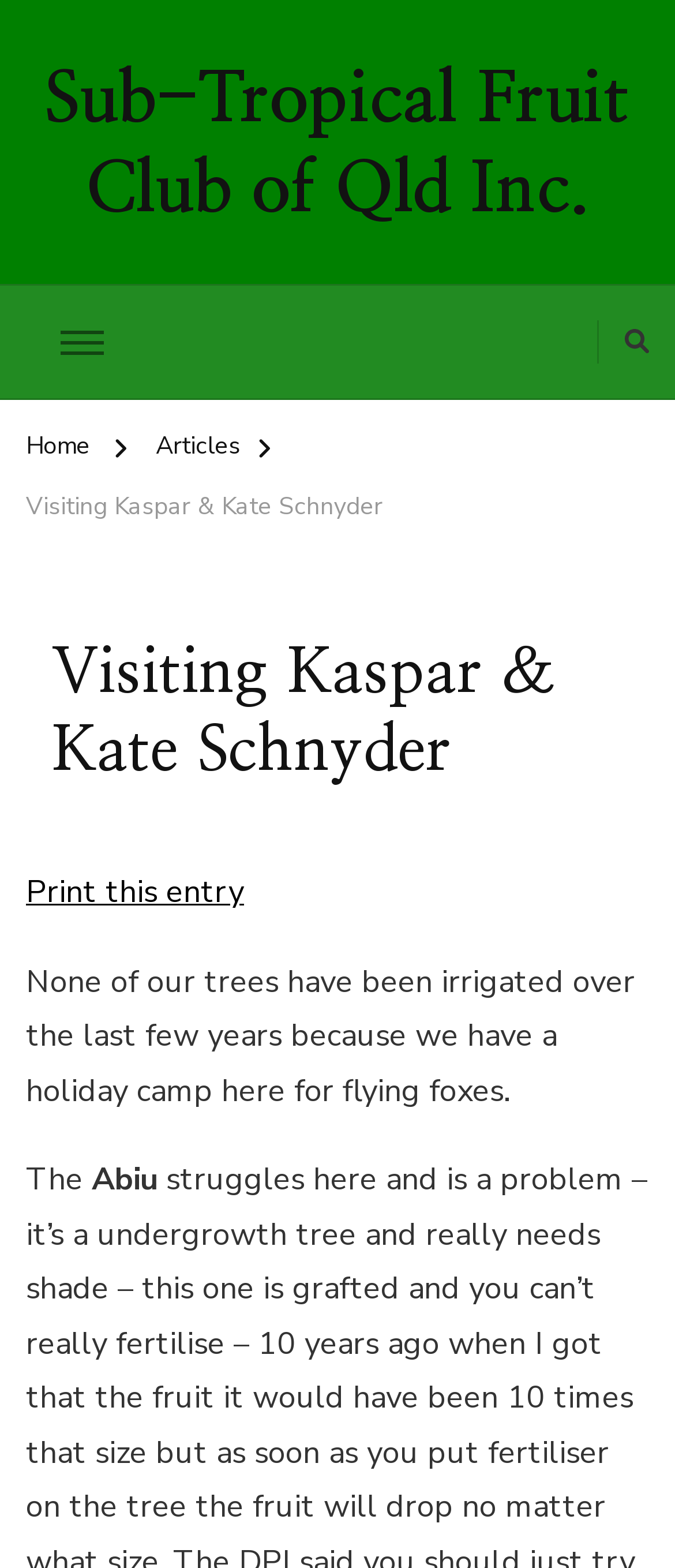Is the button on the left side of the page expanded?
Please look at the screenshot and answer using one word or phrase.

No